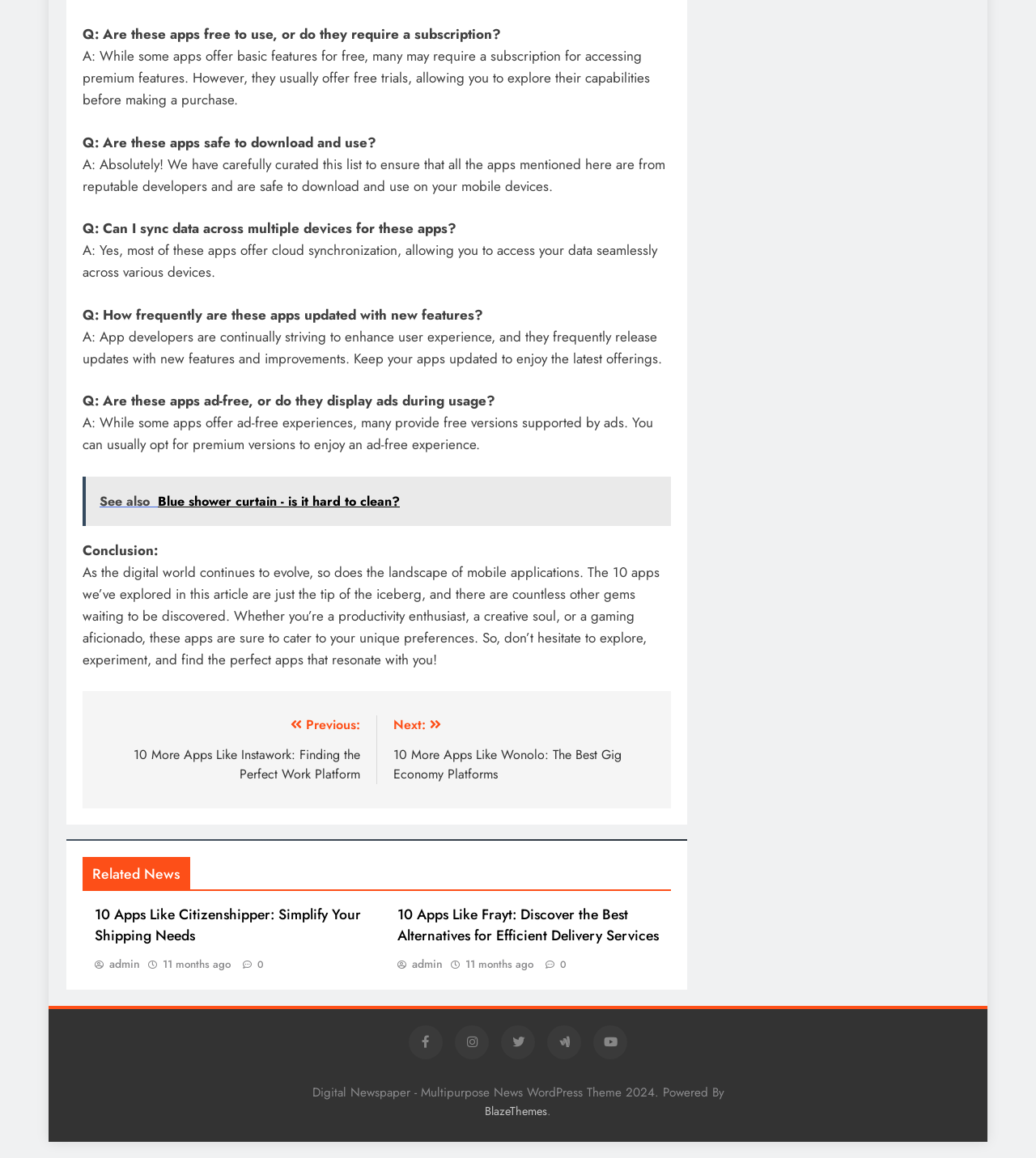Identify and provide the bounding box for the element described by: "admin".

[0.091, 0.825, 0.135, 0.839]